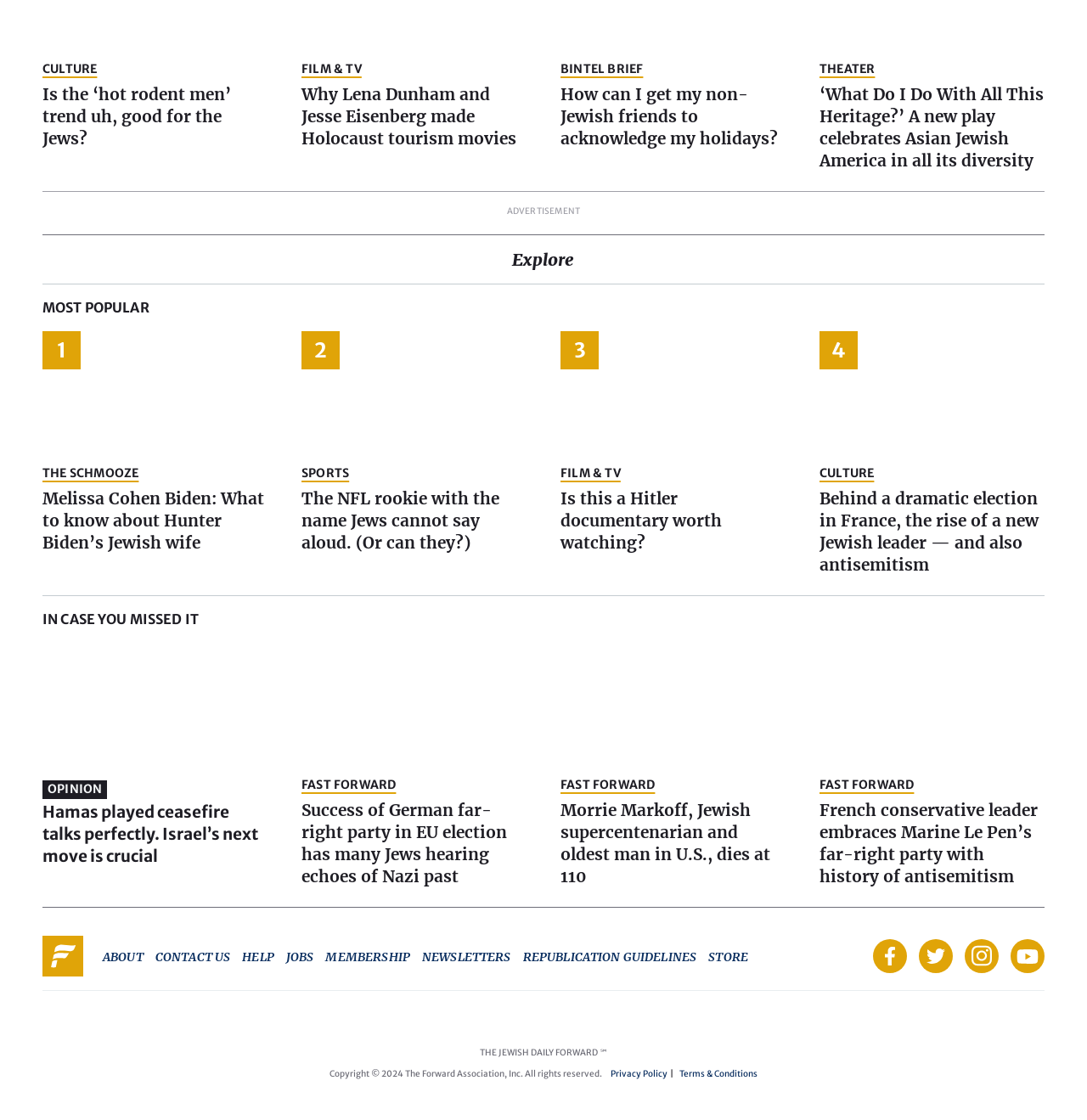Locate the bounding box coordinates of the area to click to fulfill this instruction: "Click the link to read about 'Morrie Markoff, Jewish supercentenarian and oldest man in U.S., dies at 110'". The bounding box should be presented as four float numbers between 0 and 1, in the order [left, top, right, bottom].

[0.516, 0.574, 0.723, 0.793]